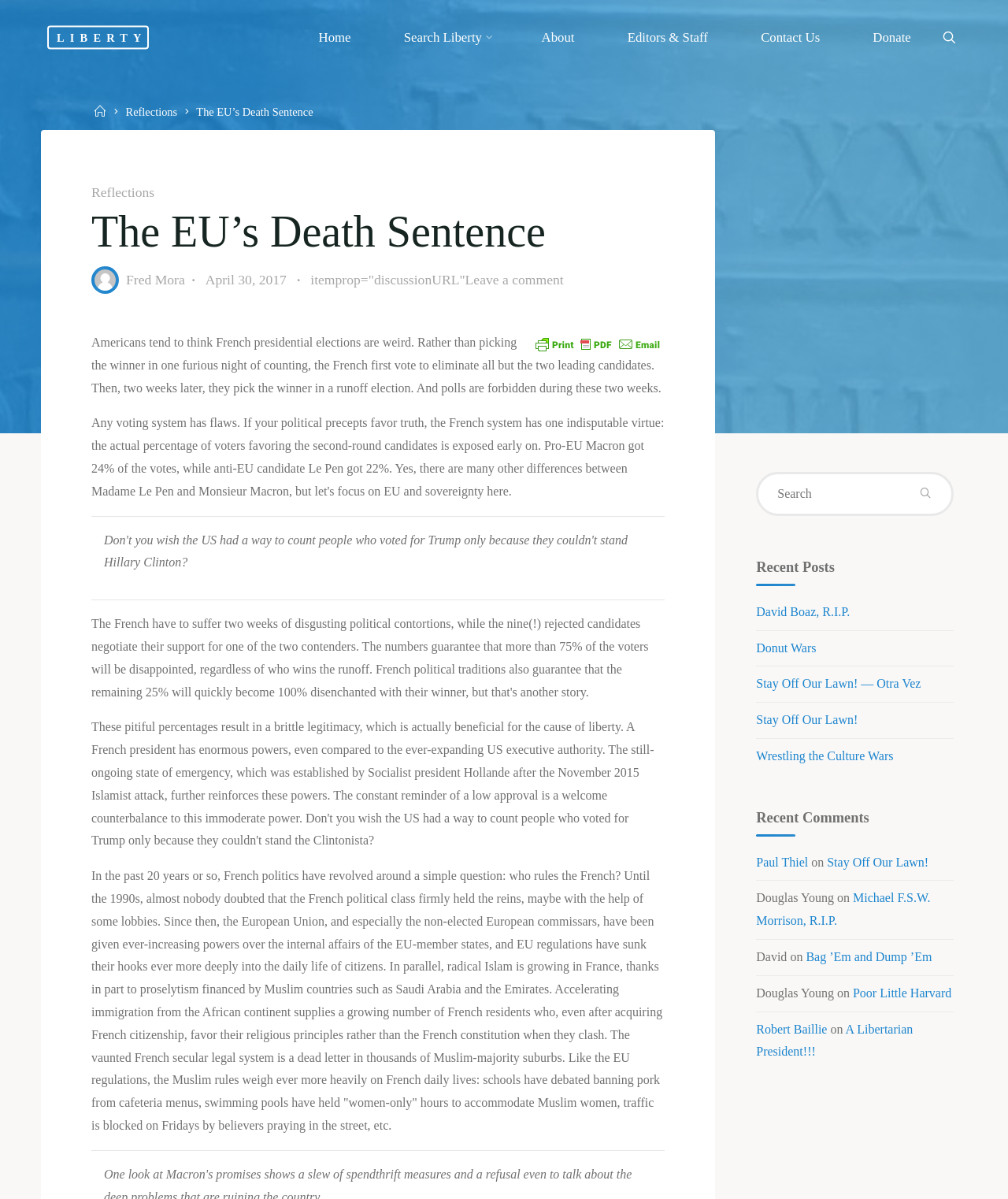Respond to the question below with a single word or phrase: What is the date of the article?

April 30, 2017